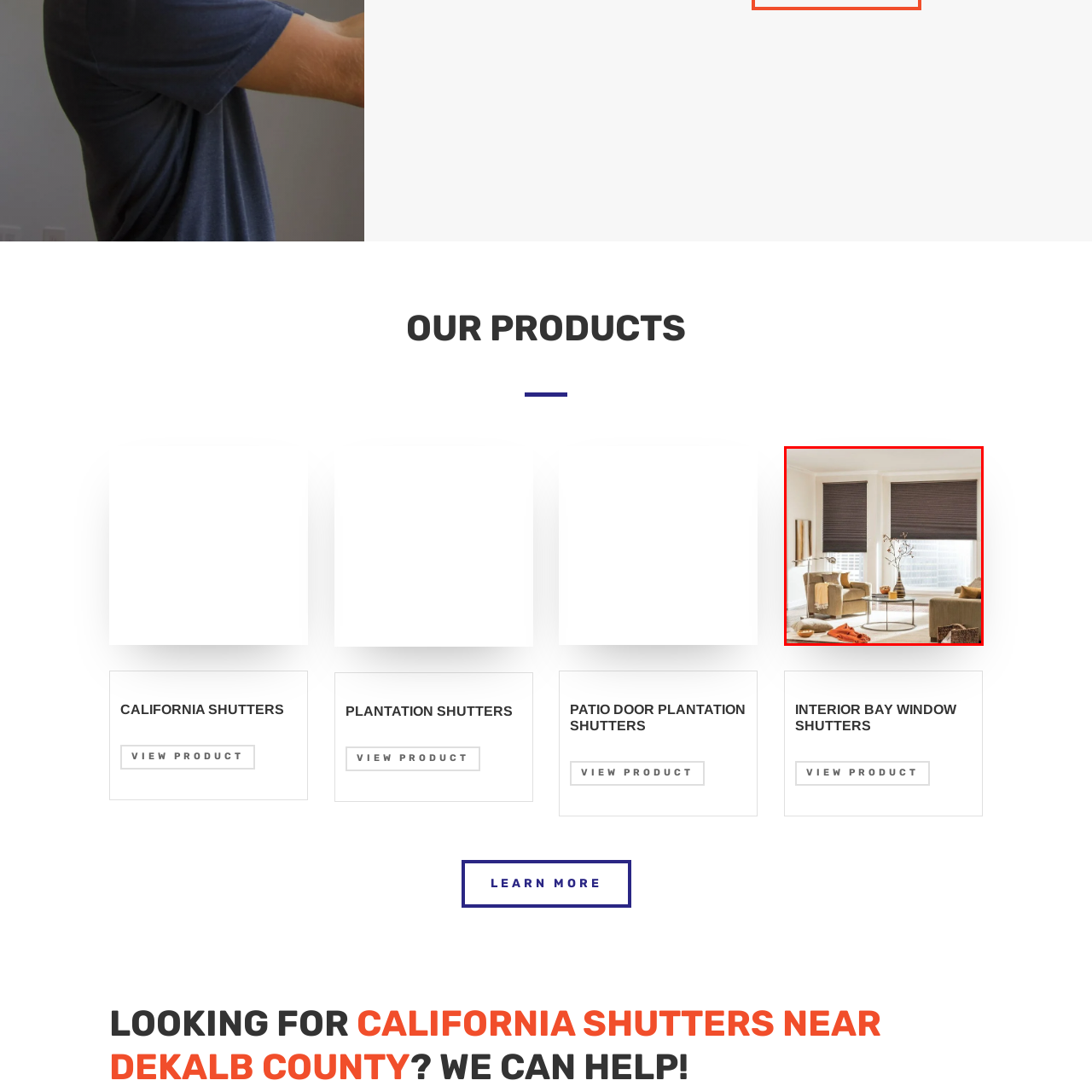What is the purpose of the interior bay window shutters?
Please review the image inside the red bounding box and answer using a single word or phrase.

Provide privacy and light control